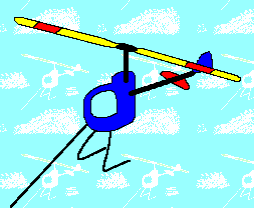What is the gyrokite's operation based on?
Answer the question with a detailed and thorough explanation.

According to the description, the gyrokite is a variation of the gyroplane, and its operation is based on unpowered rotor mechanics, which is a key aspect of its design and functionality.